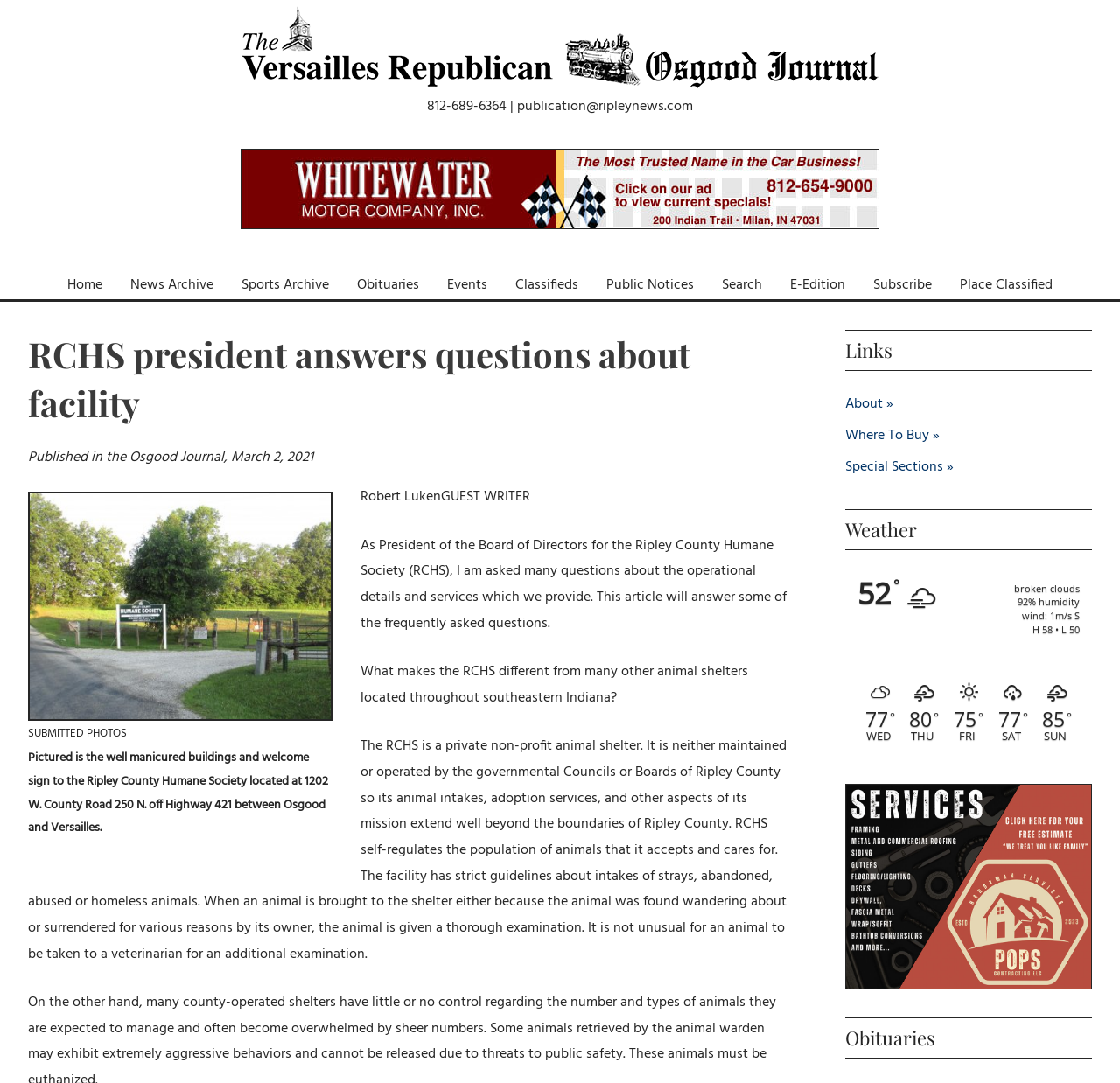What is the type of animal shelter that RCHS is?
Could you answer the question with a detailed and thorough explanation?

The type of animal shelter that RCHS is can be found in the article, where it is mentioned that 'The RCHS is a private non-profit animal shelter'.